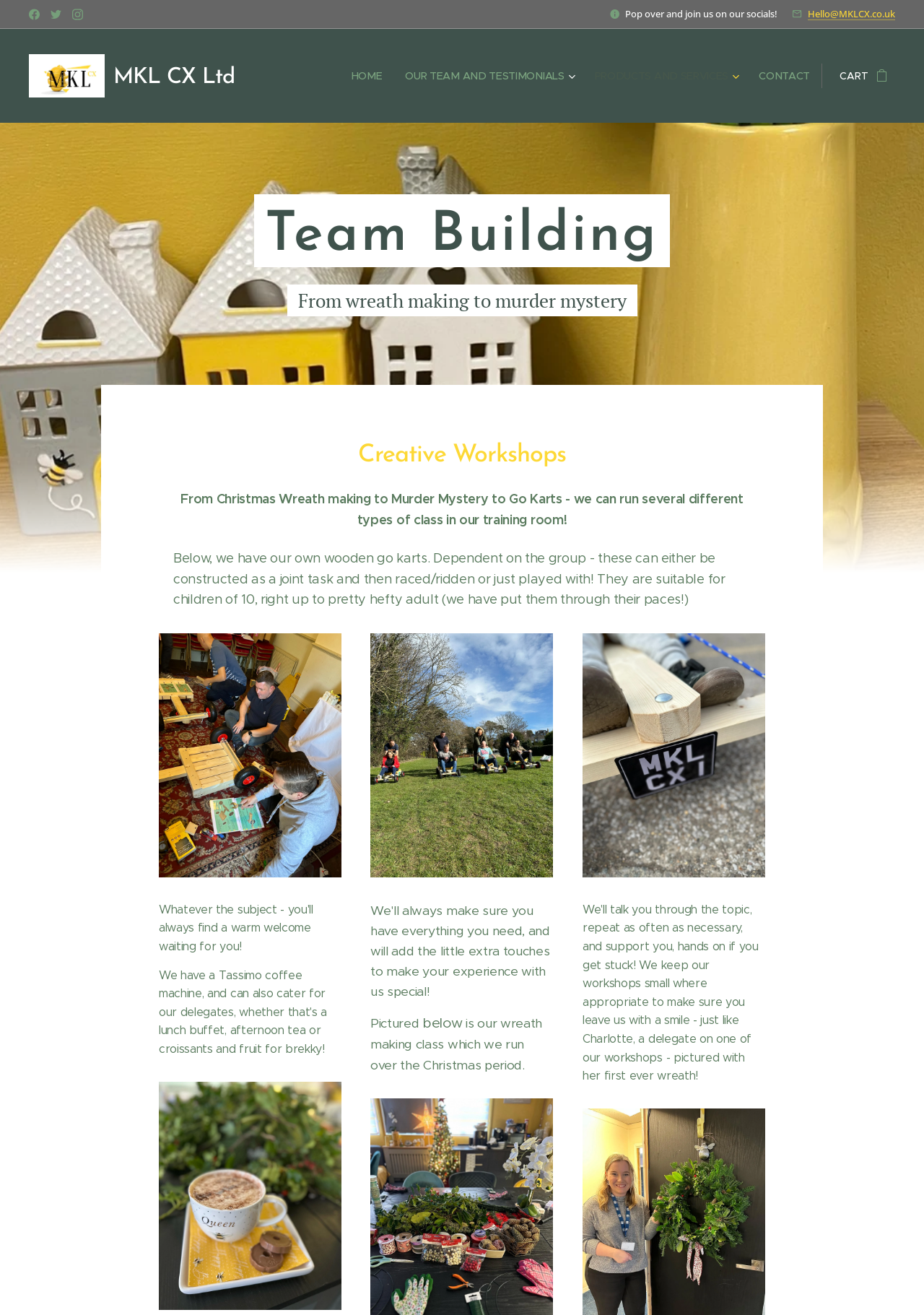Detail the webpage's structure and highlights in your description.

The webpage is about Team Building activities offered by MKL CX Ltd. At the top left corner, there are three social media links, Facebook, Twitter, and Instagram, each accompanied by an image. Next to these links, there is a text "Pop over and join us on our socials!" and an email address "Hello@MKLCX.co.uk". 

Below these elements, there is a layout table with a link to "MKL CX Ltd" and a nested layout table. On the right side of the layout table, there is a link to "CART 0" with a shopping cart icon. 

The main navigation menu is located in the middle of the page, with links to "HOME", "OUR TEAM AND TESTIMONIALS", "PRODUCTS AND SERVICES", and "CONTACT". There are also two icons with a right-pointing arrow between the links.

The main content of the page is divided into sections. The first section has a heading "Team Building" and a subheading "From wreath making to murder mystery". Below this, there is a paragraph describing the various types of classes that can be run in their training room, including Christmas Wreath making, Murder Mystery, and Go Karts.

The next section has a heading "Creative Workshops" and describes the Go Karts activity in more detail, including how they can be constructed and used. There are also two references to images, one labeled "Pictured" and another labeled "below", which likely point to images of the Go Karts and Wreath making classes, respectively. The Wreath making class is described as being run over the Christmas period.